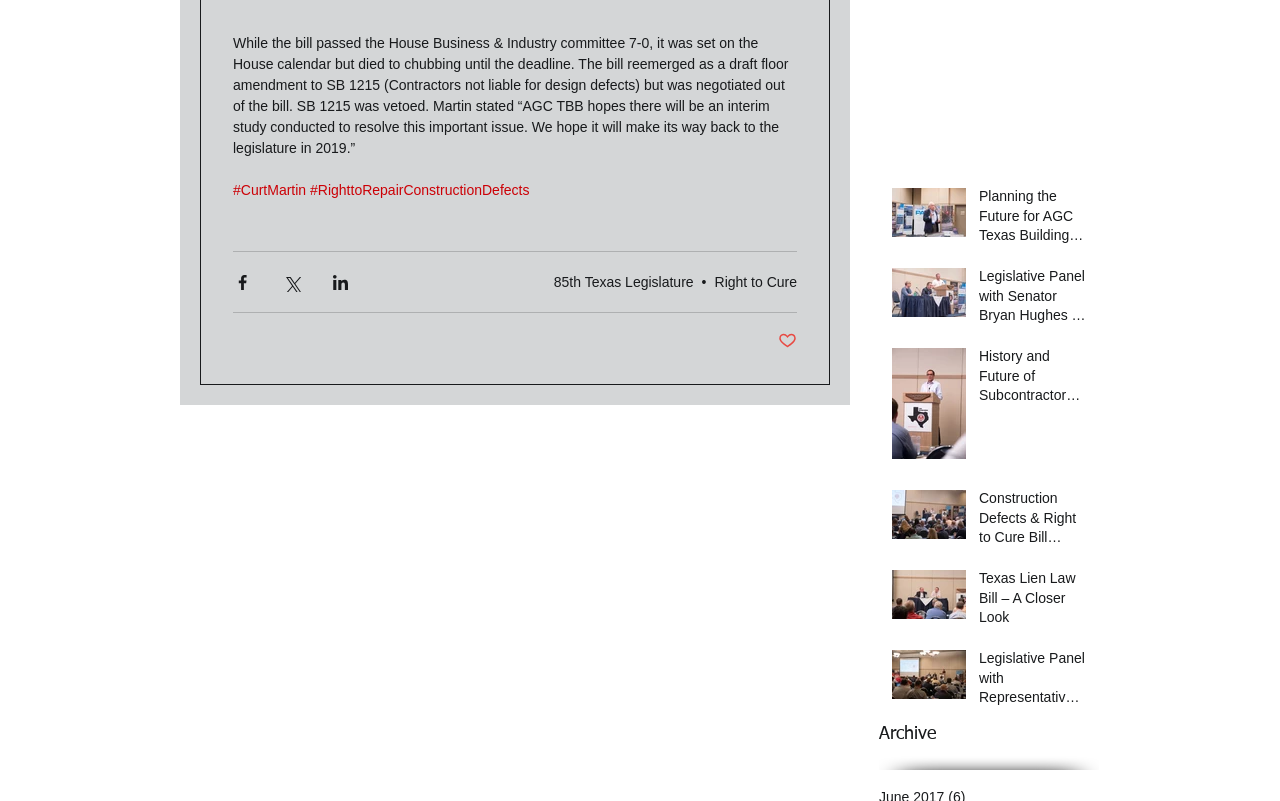Identify the bounding box coordinates of the specific part of the webpage to click to complete this instruction: "Click the link 'Right to Cure'".

[0.558, 0.341, 0.623, 0.361]